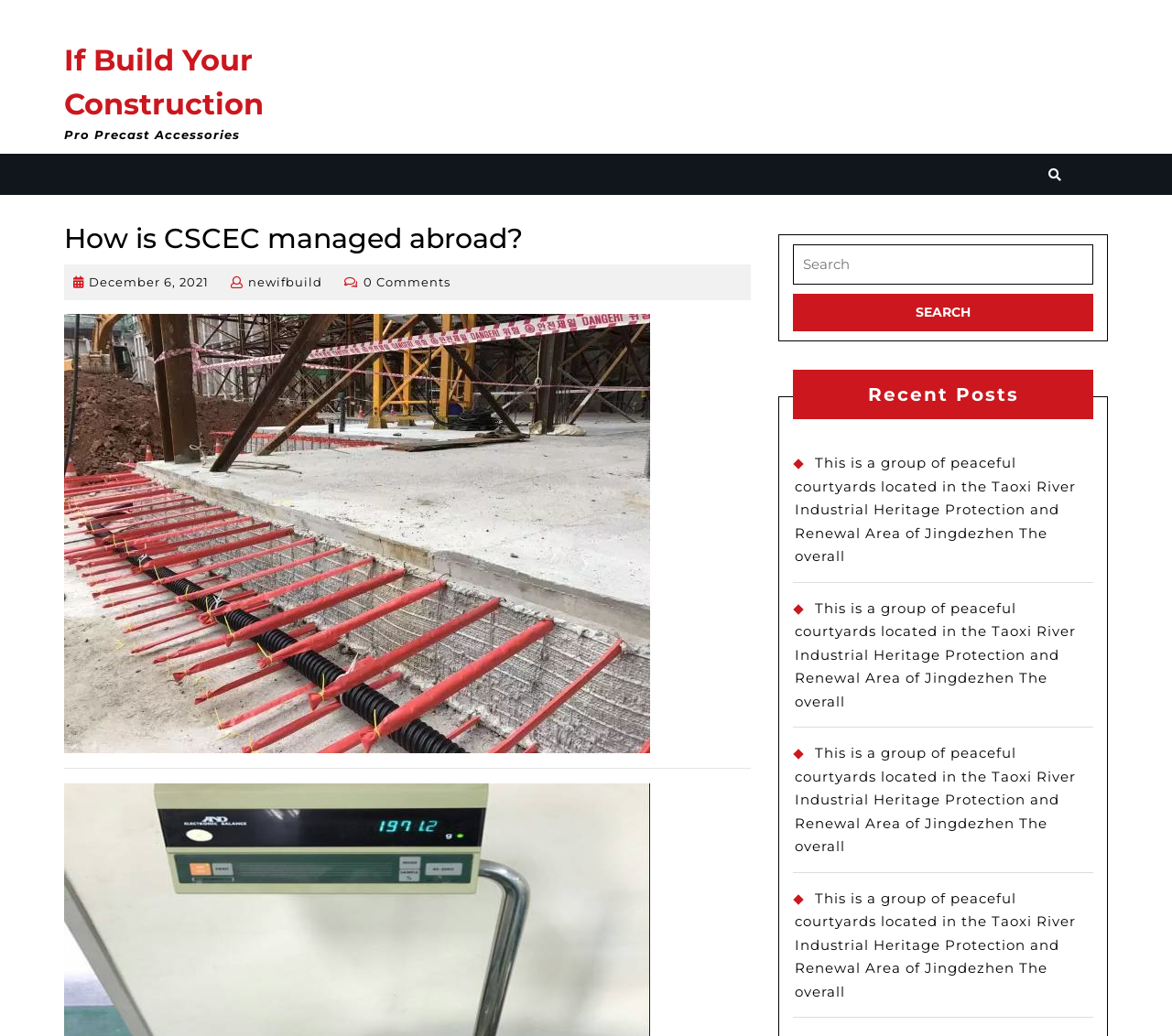Locate the bounding box coordinates of the element that needs to be clicked to carry out the instruction: "View MBM Design Studio's Instagram page". The coordinates should be given as four float numbers ranging from 0 to 1, i.e., [left, top, right, bottom].

None